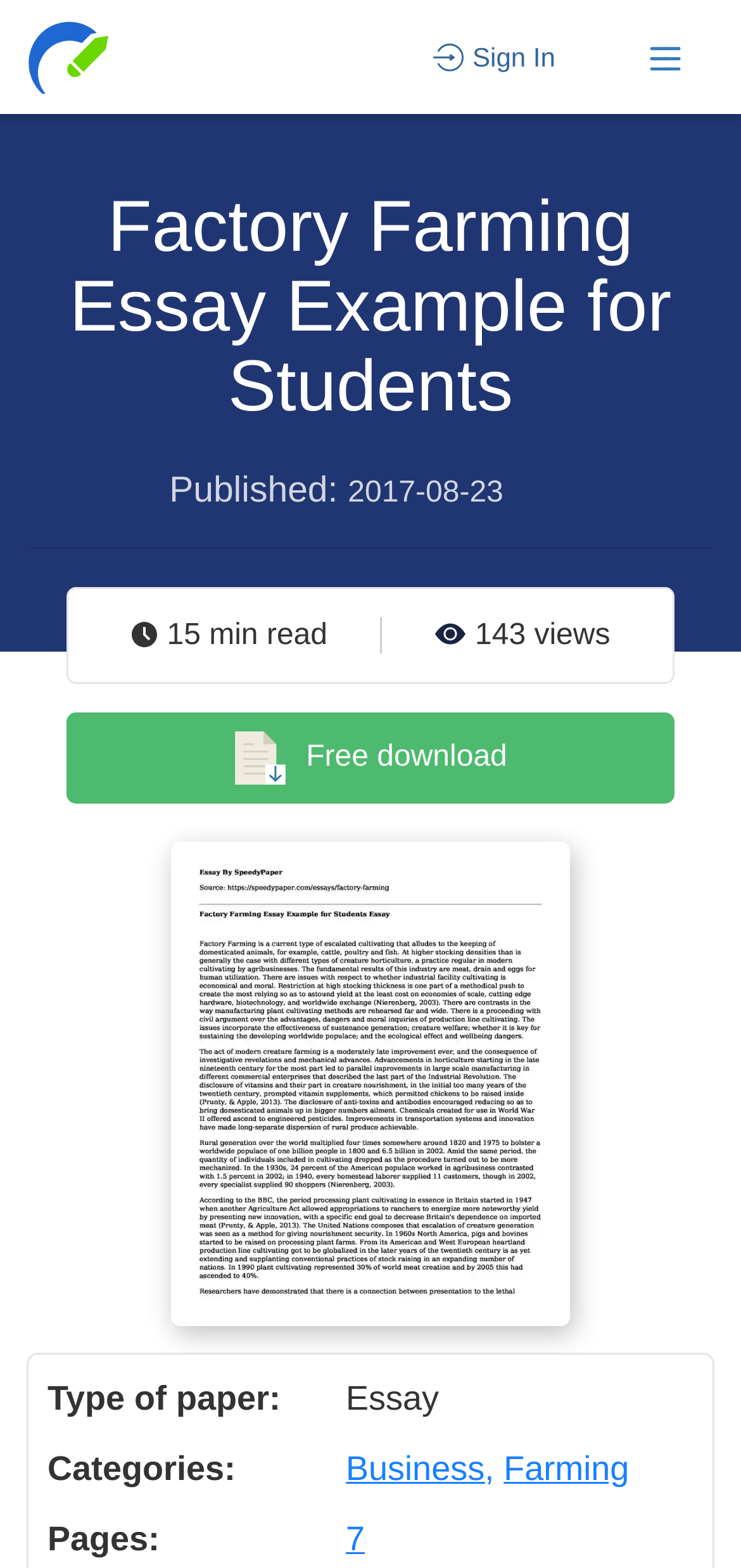Offer a thorough description of the webpage.

The webpage is about a factory farming essay example for students, provided by SpeedyPaper.com. At the top left corner, there is a button and an image with the website's logo, SpeedyPaper.com. Next to it, there is a sign-in button. On the top right corner, there is another image.

Below the top section, there is a heading that reads "Factory Farming Essay Example for Students". Underneath the heading, there is a publication date, "2017-08-23". To the right of the publication date, there is a large image related to the essay topic.

Below the image, there is a table with three rows. The first row has two columns, with the labels "Type of paper:" and "Essay". The second row has two columns, with the labels "Categories:" and "Business, Farming", which are also links to related categories. The third row has two columns, with the labels "Pages:" and "7", which is also a link.

To the left of the table, there are three small images. Above the table, there is a text that reads "15 min read", indicating the estimated time to read the essay. Next to it, there is a text that reads "143 views". Below the table, there is a text that reads "Free download", suggesting that the essay can be downloaded for free.